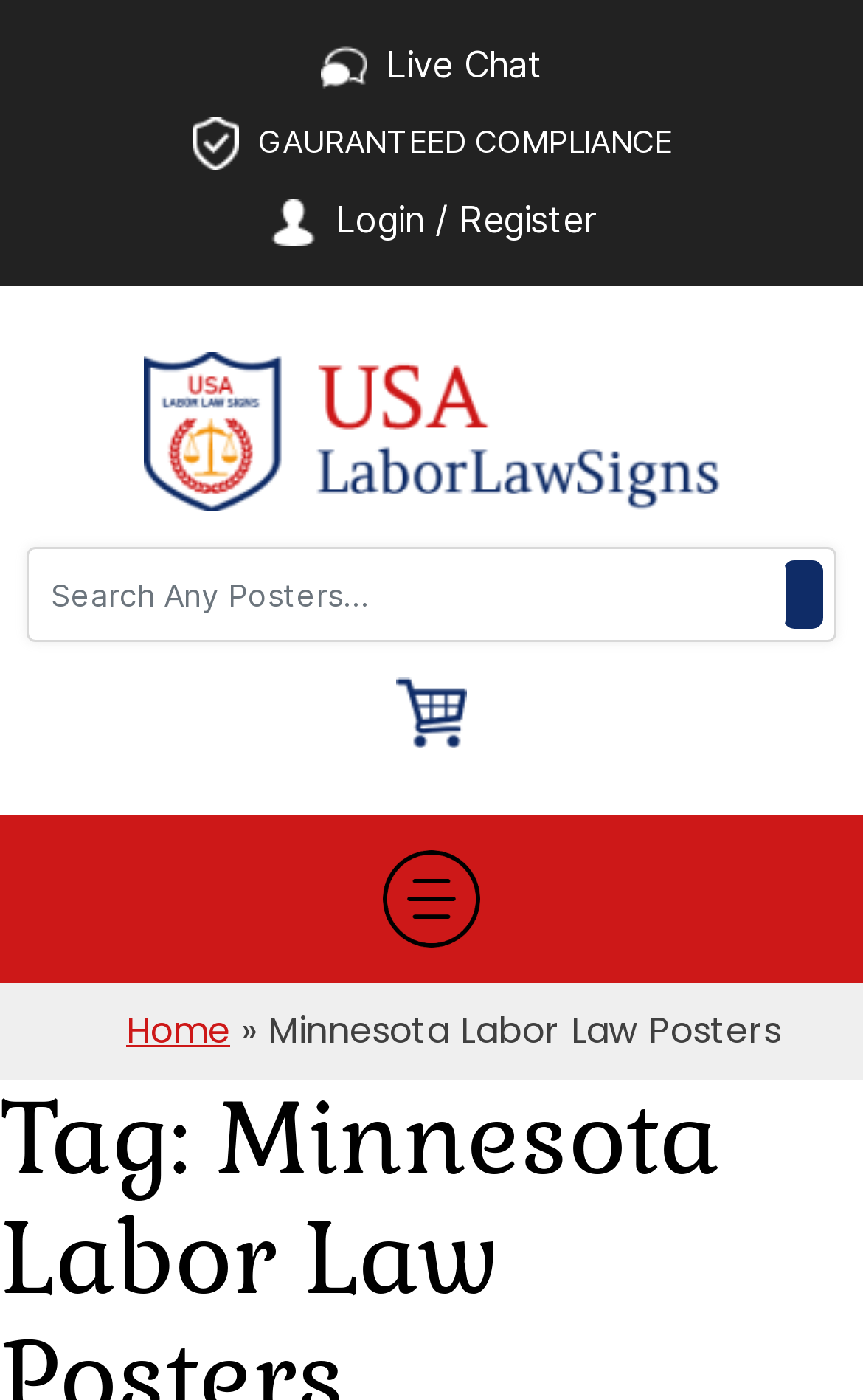What is the purpose of the 'Search' button?
Respond to the question with a well-detailed and thorough answer.

I found a search box with a 'Search' button next to it, which suggests that the button is used to submit the search query and retrieve relevant results from the website.